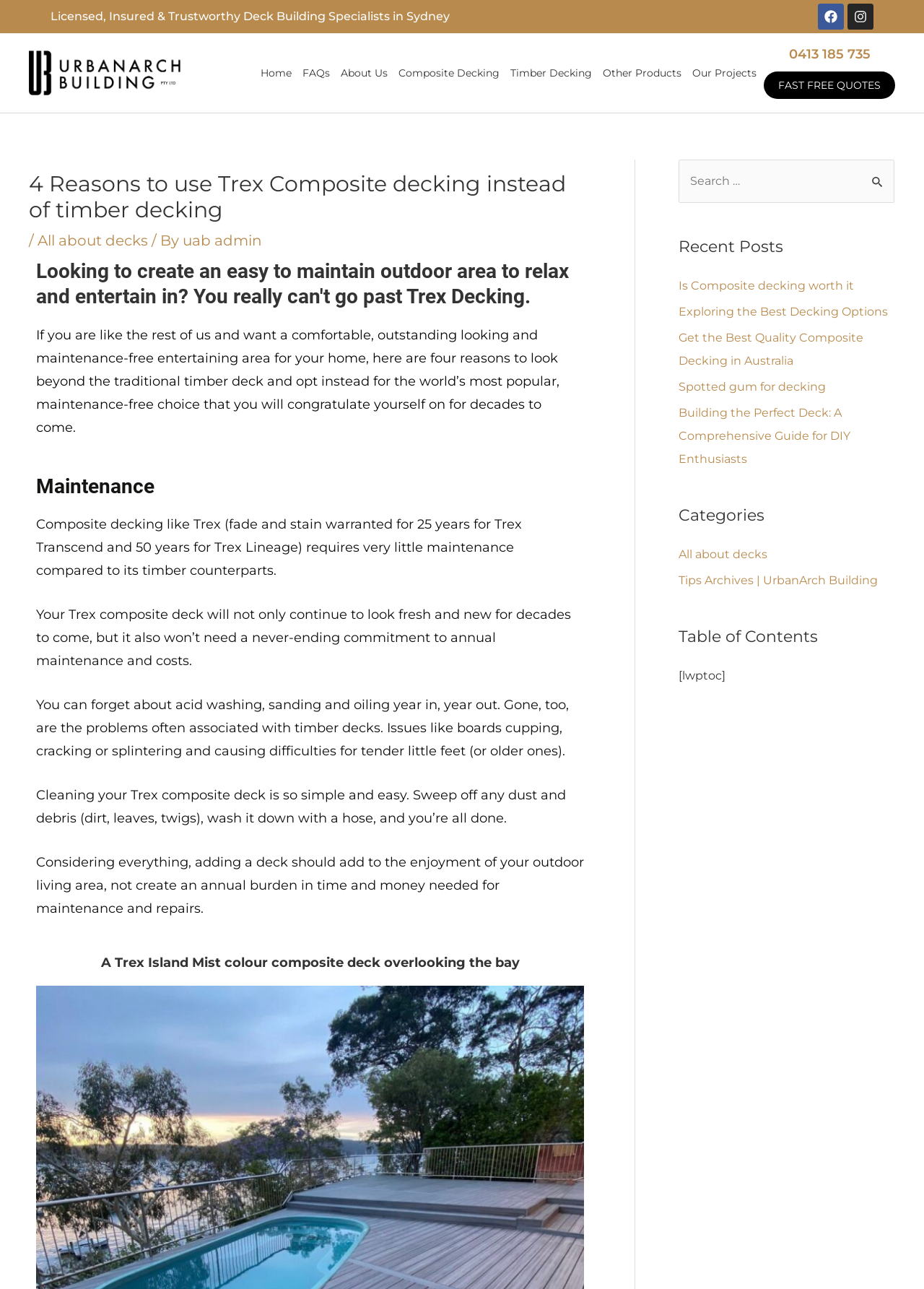How many categories are listed on the webpage?
Answer the question with a detailed and thorough explanation.

I looked at the 'Categories' section and found two categories listed, which are 'All about decks' and 'Tips Archives | UrbanArch Building'.